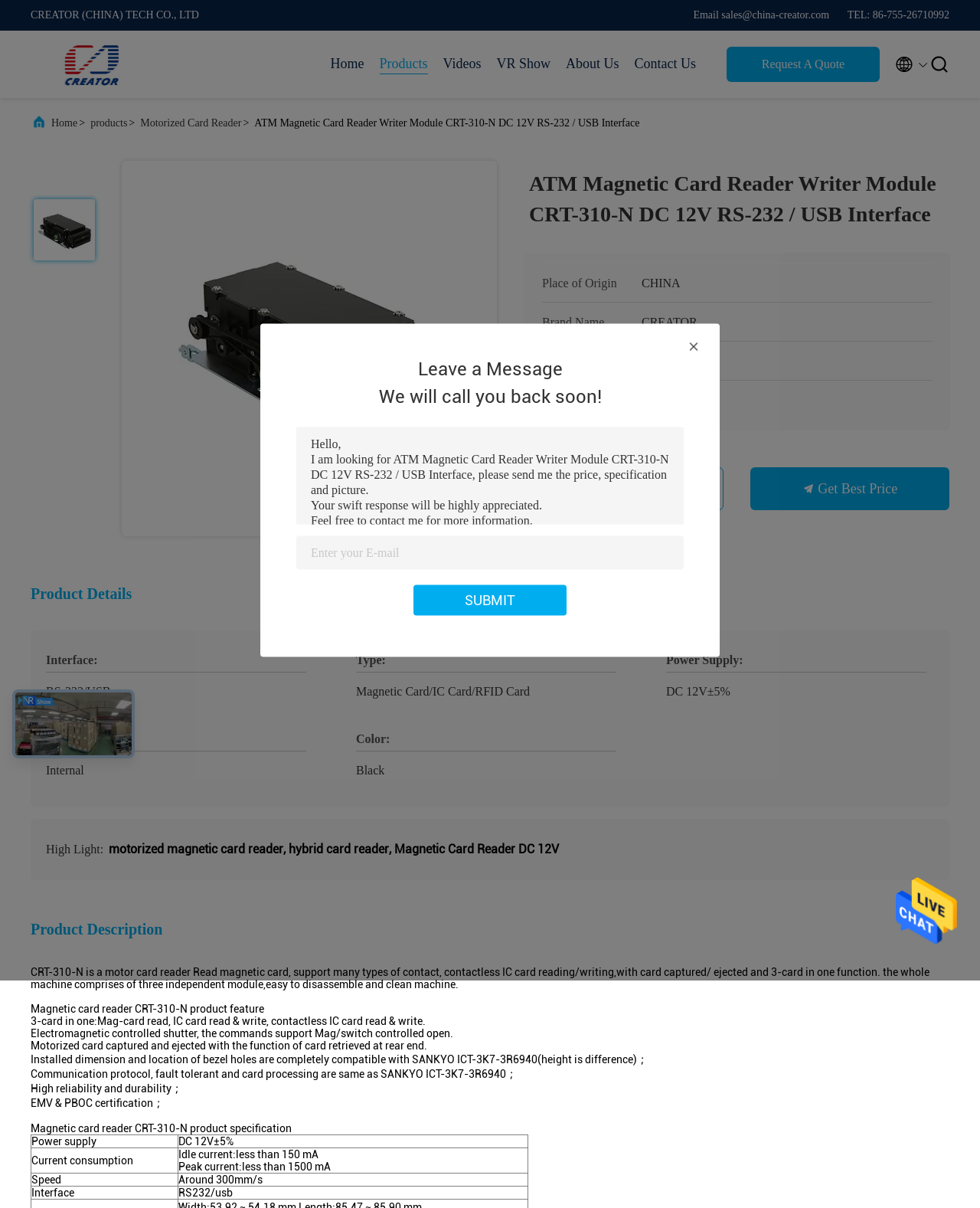Describe every aspect of the webpage comprehensively.

This webpage is about a product called ATM Magnetic Card Reader Writer Module CRT-310-N DC 12V RS-232 / USB Interface. At the top, there is a navigation menu with links to Home, Products, Videos, VR Show, About Us, and Contact Us. Below the menu, there is a company information section with the company name, email, and phone number.

On the left side, there is a product description section with a heading "ATM Magnetic Card Reader Writer Module CRT-310-N DC 12V RS-232 / USB Interface" and a table with product details such as place of origin, brand name, certification, and model number.

In the middle, there is a product image and a table with product features such as interface, type, power supply, and installation. Below the table, there are several paragraphs of product description text, highlighting the product's features and benefits.

On the right side, there is a contact form with a heading "Leave a Message" and fields for entering inquiry details and email. There is also a "SUBMIT" button and a link to request a quote.

At the bottom, there are several links to related products and a section with product highlights, including motorized magnetic card reader, hybrid card reader, and magnetic card reader DC 12V.